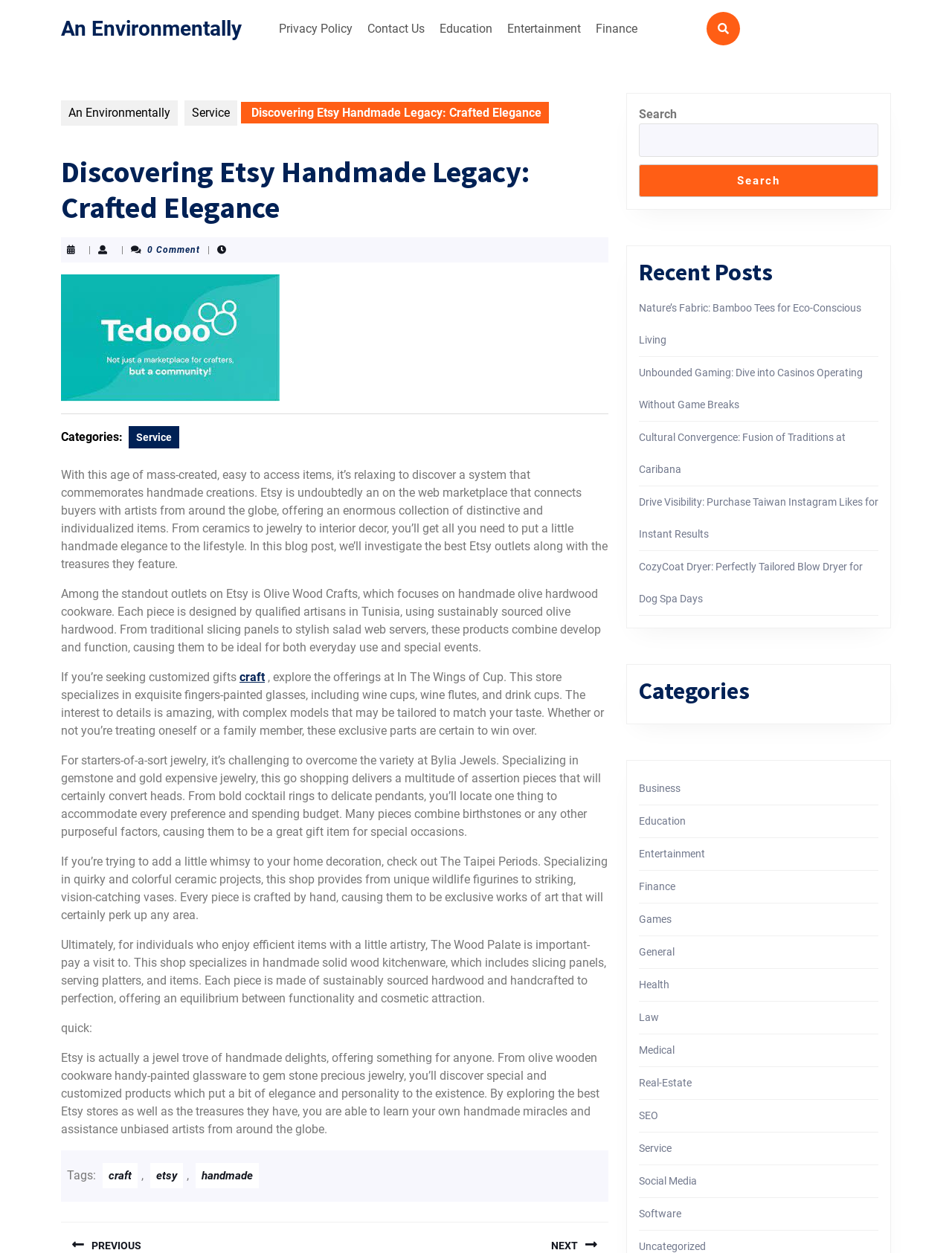Construct a comprehensive description capturing every detail on the webpage.

This webpage is about discovering the handmade legacy of Etsy, an online marketplace that connects buyers with artists from around the globe. The page has a top menu with links to "Privacy Policy", "Contact Us", "Education", "Entertainment", and "Finance". Below the top menu, there is a search bar with a search button. 

On the left side of the page, there is a section with a heading "Discovering Etsy Handmade Legacy: Crafted Elegance" and a post thumbnail image. Below the image, there are categories listed, including "Service". 

The main content of the page is divided into several sections, each describing a different Etsy store. The first section talks about Olive Wood Crafts, which specializes in handmade olive wood cookware. The second section is about In The Wings of Cup, which offers customized gifts, including exquisite hand-painted glasses. The third section features Bylia Jewels, which specializes in gemstone and gold jewelry. The fourth section is about The Taipei Periods, which offers quirky and colorful ceramic projects. The last section is about The Wood Palate, which specializes in handmade solid wood kitchenware.

On the right side of the page, there are three complementary sections. The first section has a search bar and a heading "Recent Posts" with links to several recent posts. The second section has a heading "Categories" with links to various categories, including "Business", "Education", "Entertainment", and "Finance". The third section is empty.